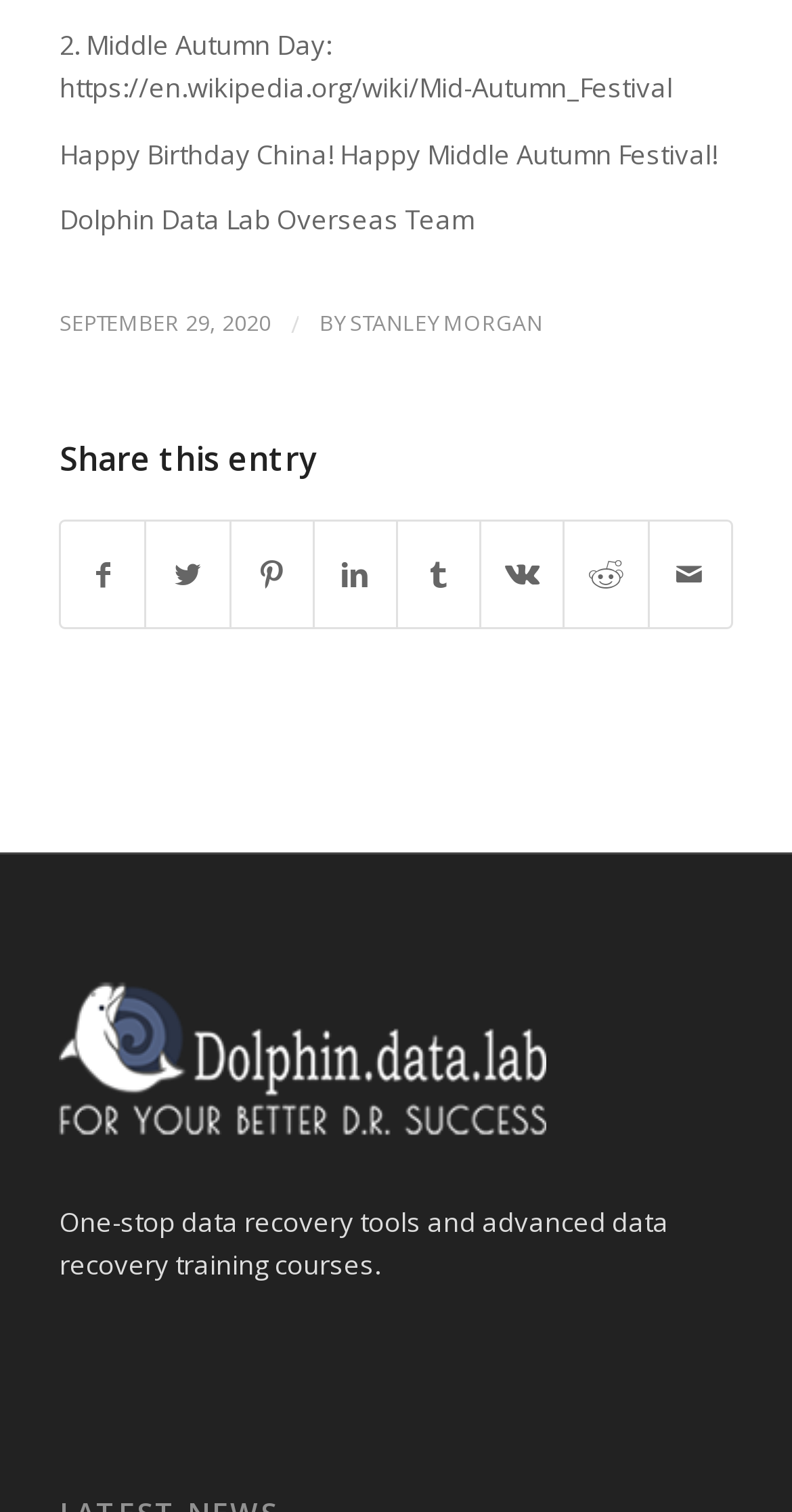Please determine the bounding box coordinates of the element to click on in order to accomplish the following task: "Read the description about data recovery tools". Ensure the coordinates are four float numbers ranging from 0 to 1, i.e., [left, top, right, bottom].

[0.075, 0.796, 0.844, 0.848]